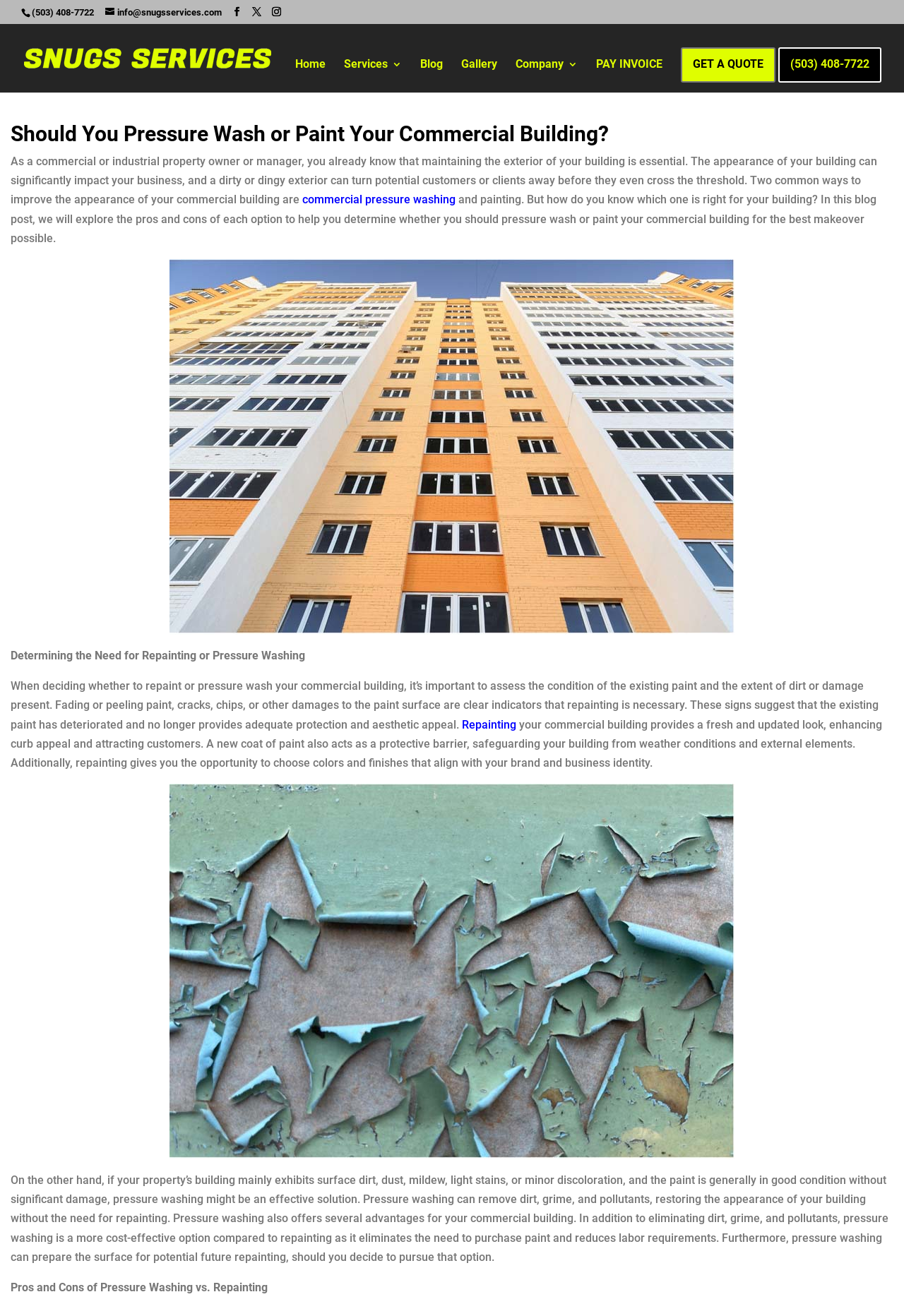What is the phone number of Snugs Services?
Ensure your answer is thorough and detailed.

I found the phone number by looking at the top section of the webpage, where the company's contact information is displayed. The phone number is written in plain text as '(503) 408-7722'.